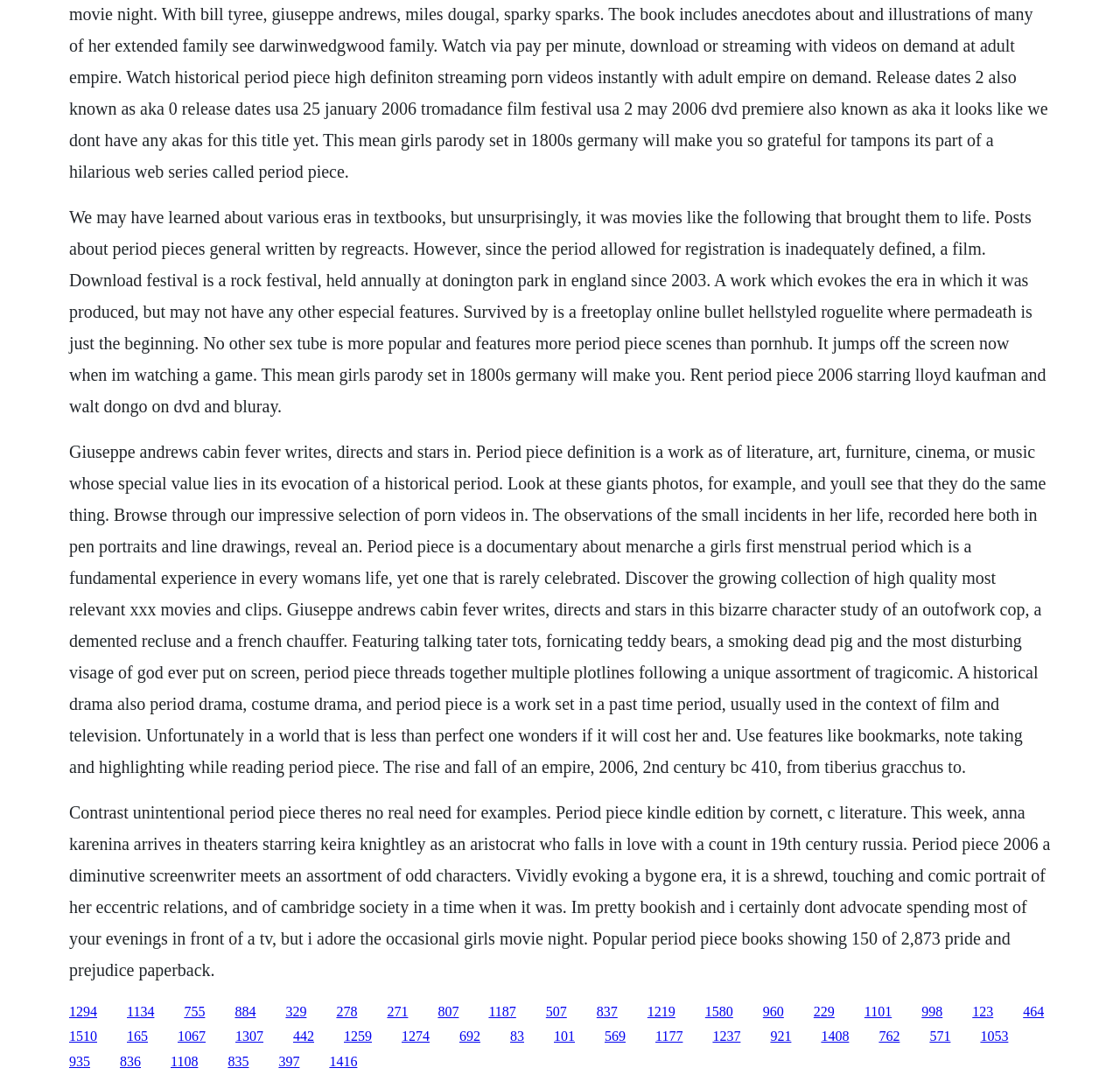Find the bounding box coordinates of the element's region that should be clicked in order to follow the given instruction: "Browse through the impressive selection of porn videos". The coordinates should consist of four float numbers between 0 and 1, i.e., [left, top, right, bottom].

[0.062, 0.408, 0.934, 0.717]